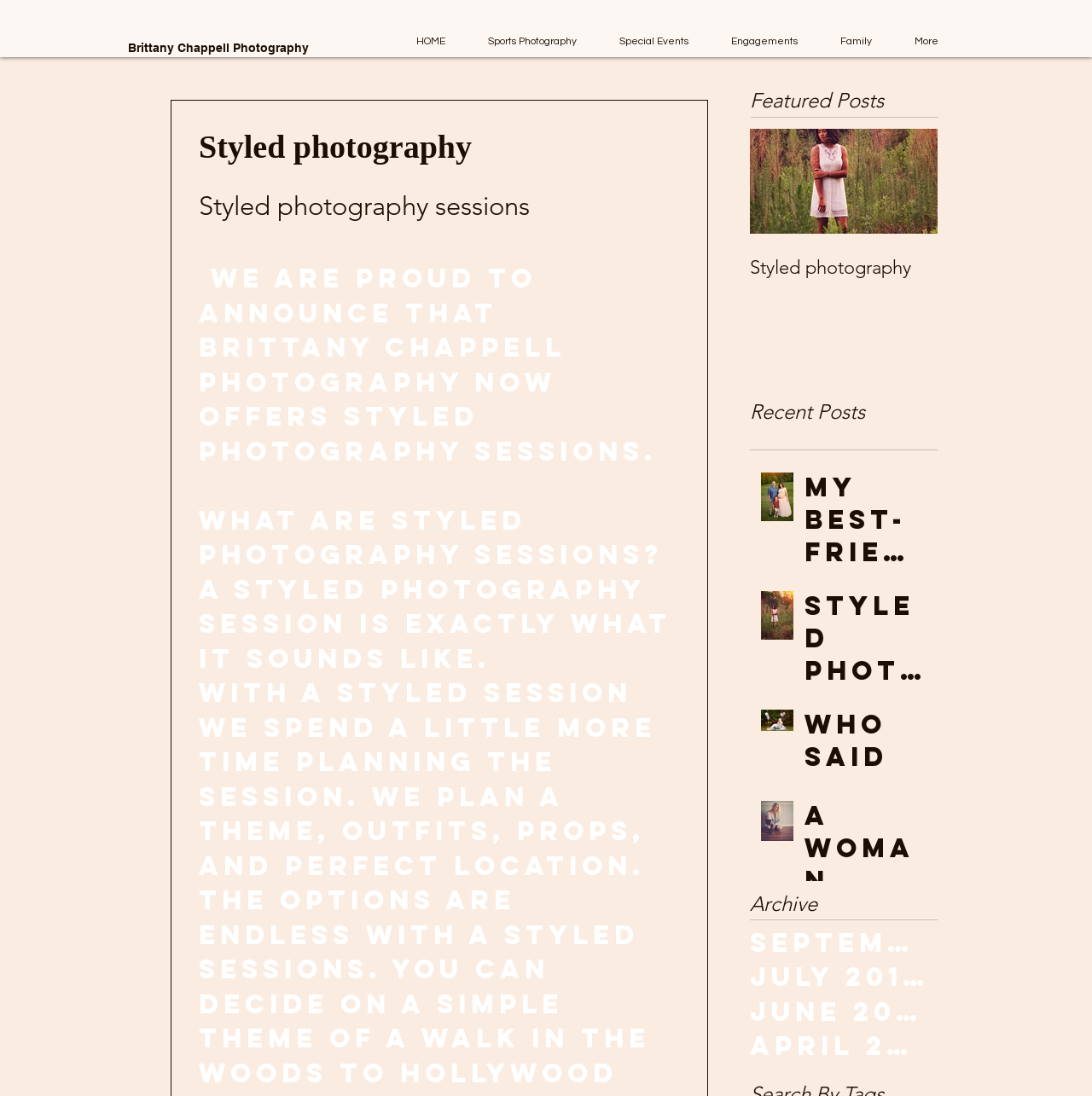Please locate the UI element described by "Family" and provide its bounding box coordinates.

[0.75, 0.025, 0.818, 0.051]